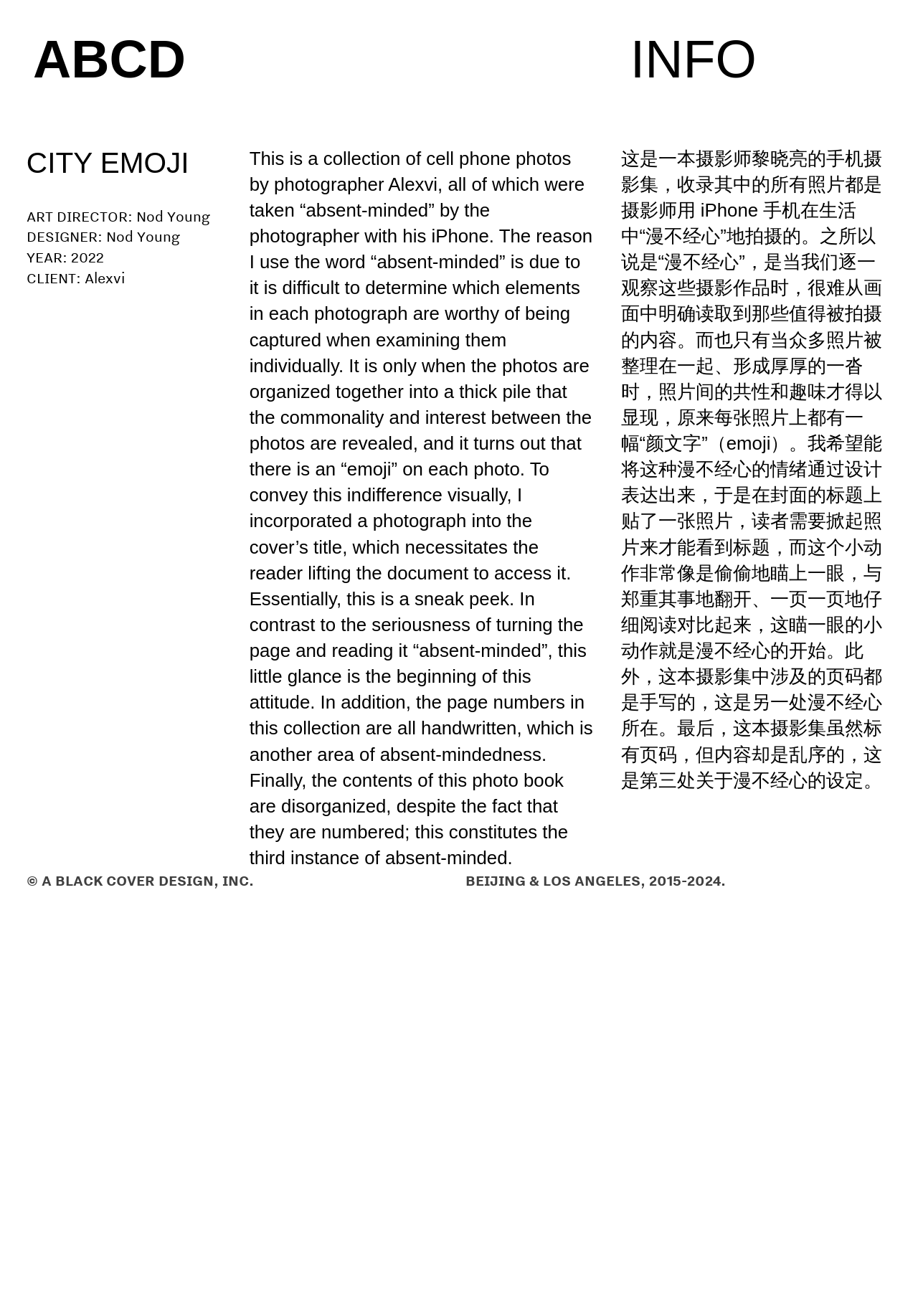What is the copyright information of this webpage?
Answer the question with a detailed and thorough explanation.

The answer can be found in the static text element '© A BLACK COVER DESIGN, INC.' which is located at the bottom left of the webpage, indicating that the copyright information of this webpage is A BLACK COVER DESIGN, INC.